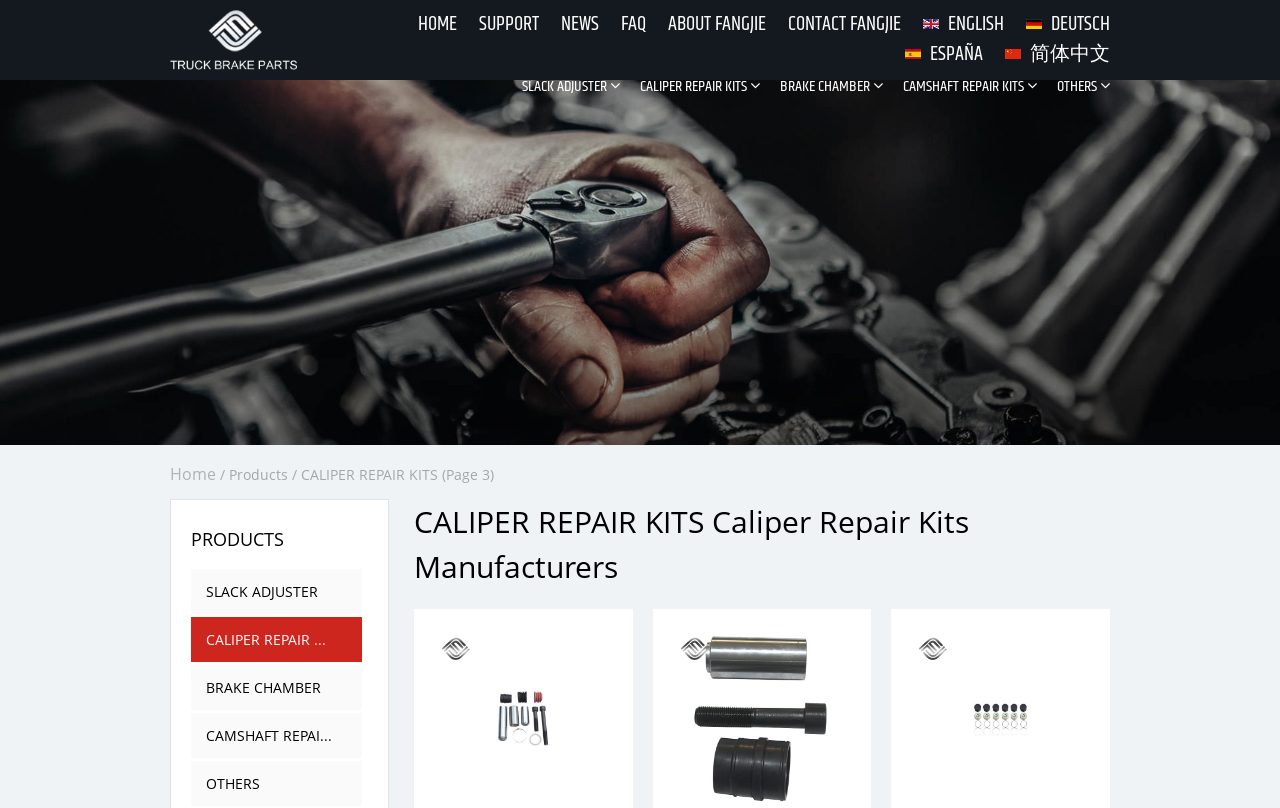Identify the bounding box coordinates of the section that should be clicked to achieve the task described: "Search by expertise, name or affiliation".

None